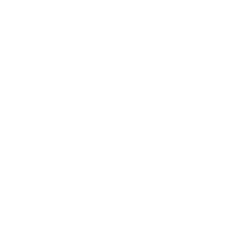Summarize the image with a detailed description that highlights all prominent details.

The image showcases a stunning Rhyolite Bracelet, characterized by its vibrant, earthy tones often associated with nature and grounding energy. This 6mm bracelet is designed to enhance one's connection to the earth, promoting balance and stability. Priced at $12.99, it is a beautiful accessory that can be both fashionable and meaningful. Complementing its aesthetic appeal, the bracelet is part of a curated selection of jewelry items available for quick viewing or adding to your cart, making it an ideal choice for those interested in healing crystals and unique jewelry pieces.